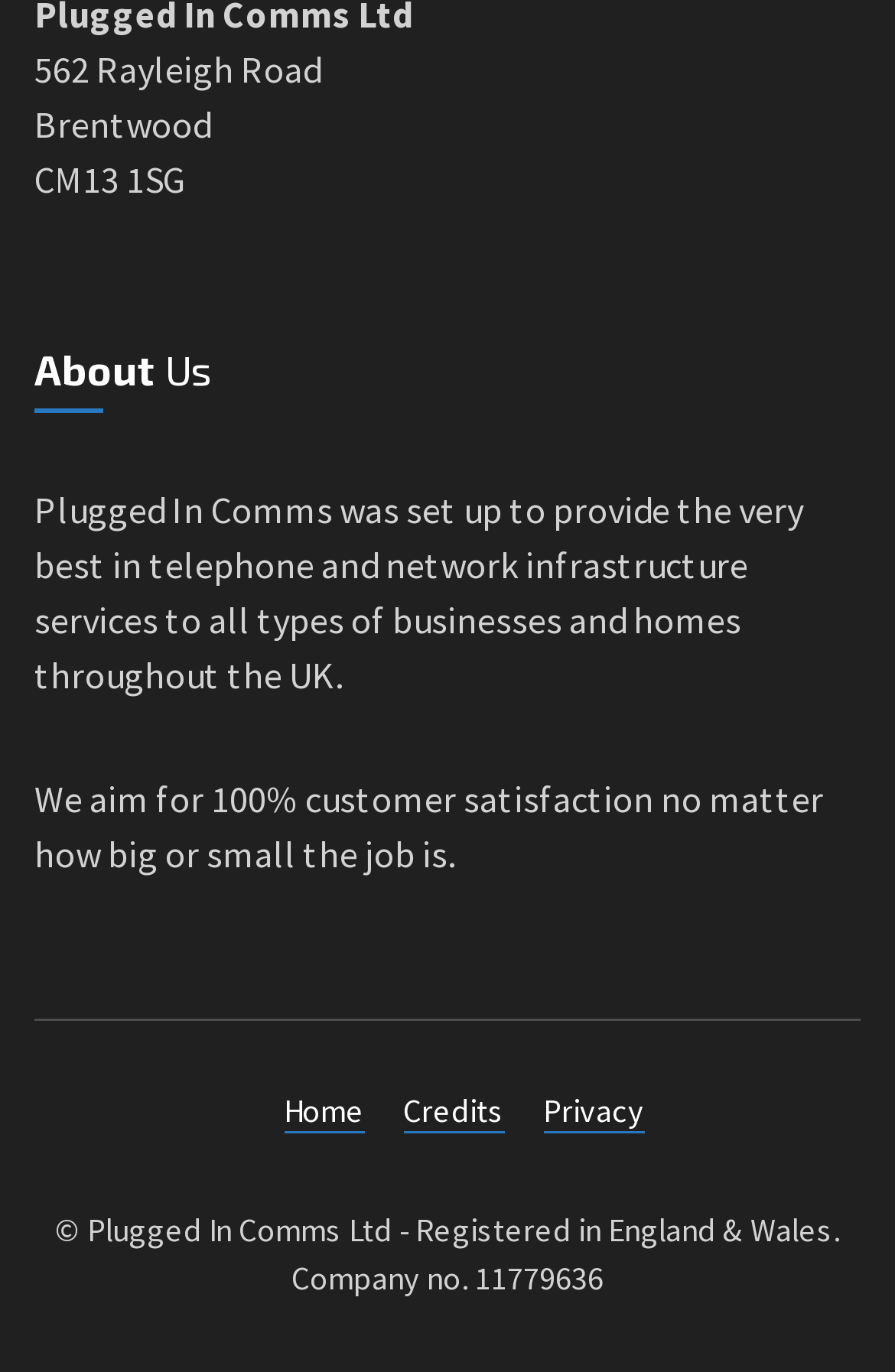What is the name of the company?
Please provide a detailed and thorough answer to the question.

I found the company's name by looking at the footer section of the webpage, which states '© Plugged In Comms Ltd - Registered in England & Wales. Company no. 11779636'. This sentence clearly indicates the company's name.